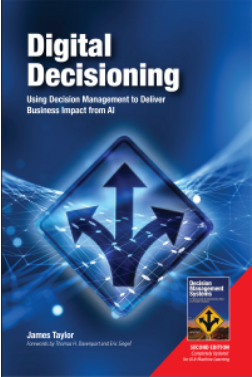Use a single word or phrase to answer this question: 
What is the theme of the book?

Decision-making in AI